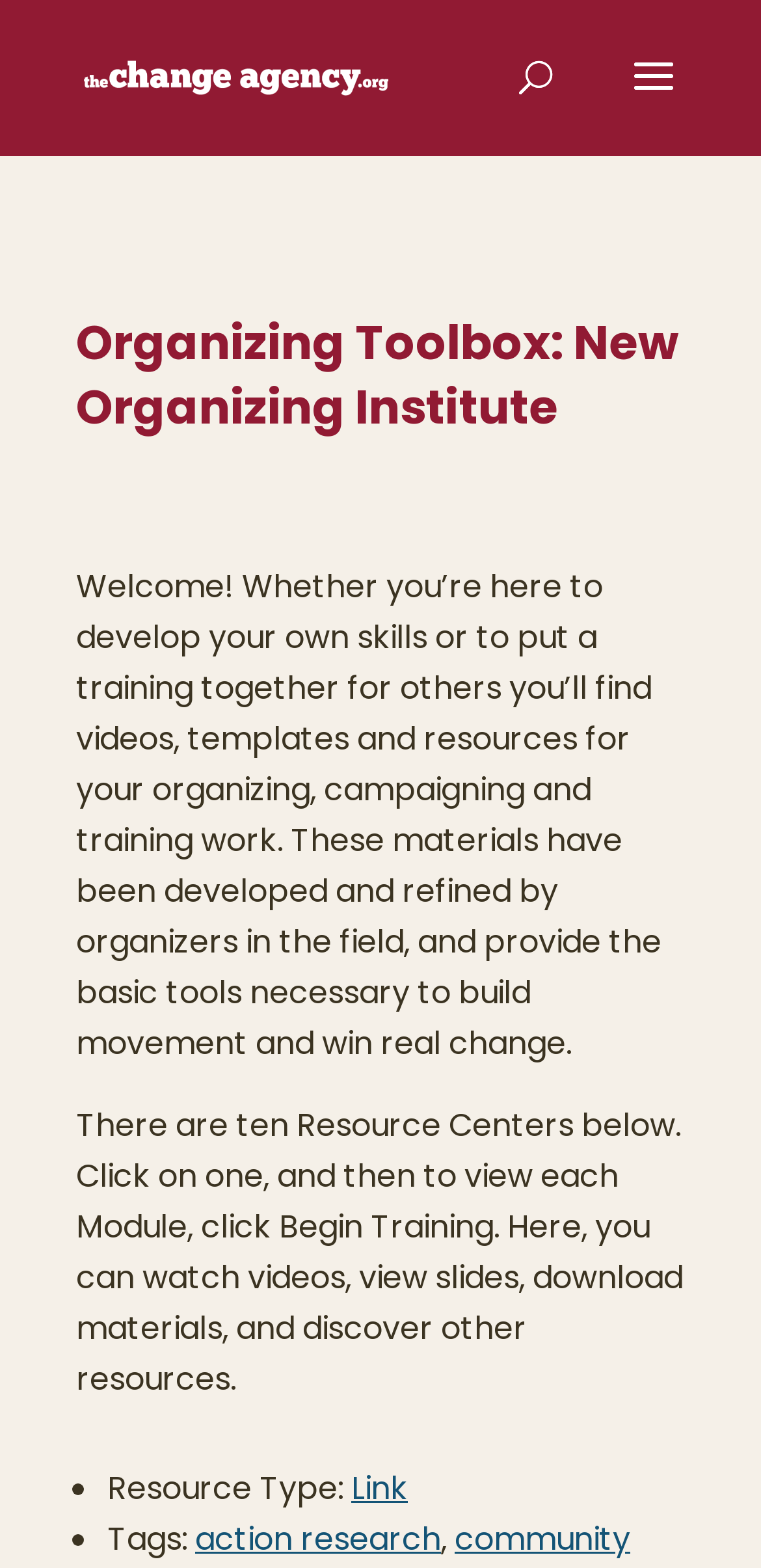Respond to the following question with a brief word or phrase:
How do I access the modules?

Click Begin Training